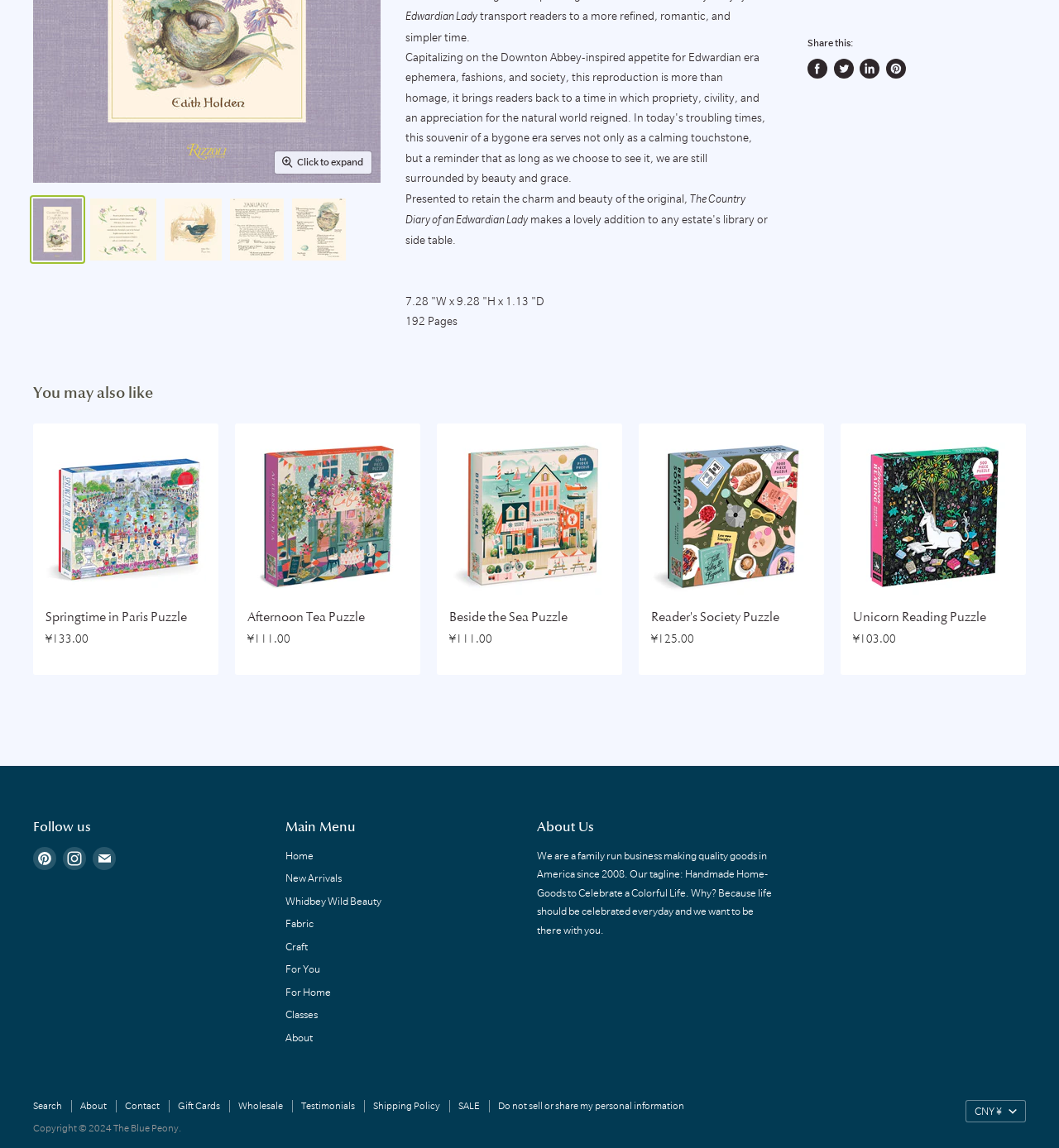Given the description of a UI element: "Pin on Pinterest", identify the bounding box coordinates of the matching element in the webpage screenshot.

[0.836, 0.051, 0.855, 0.069]